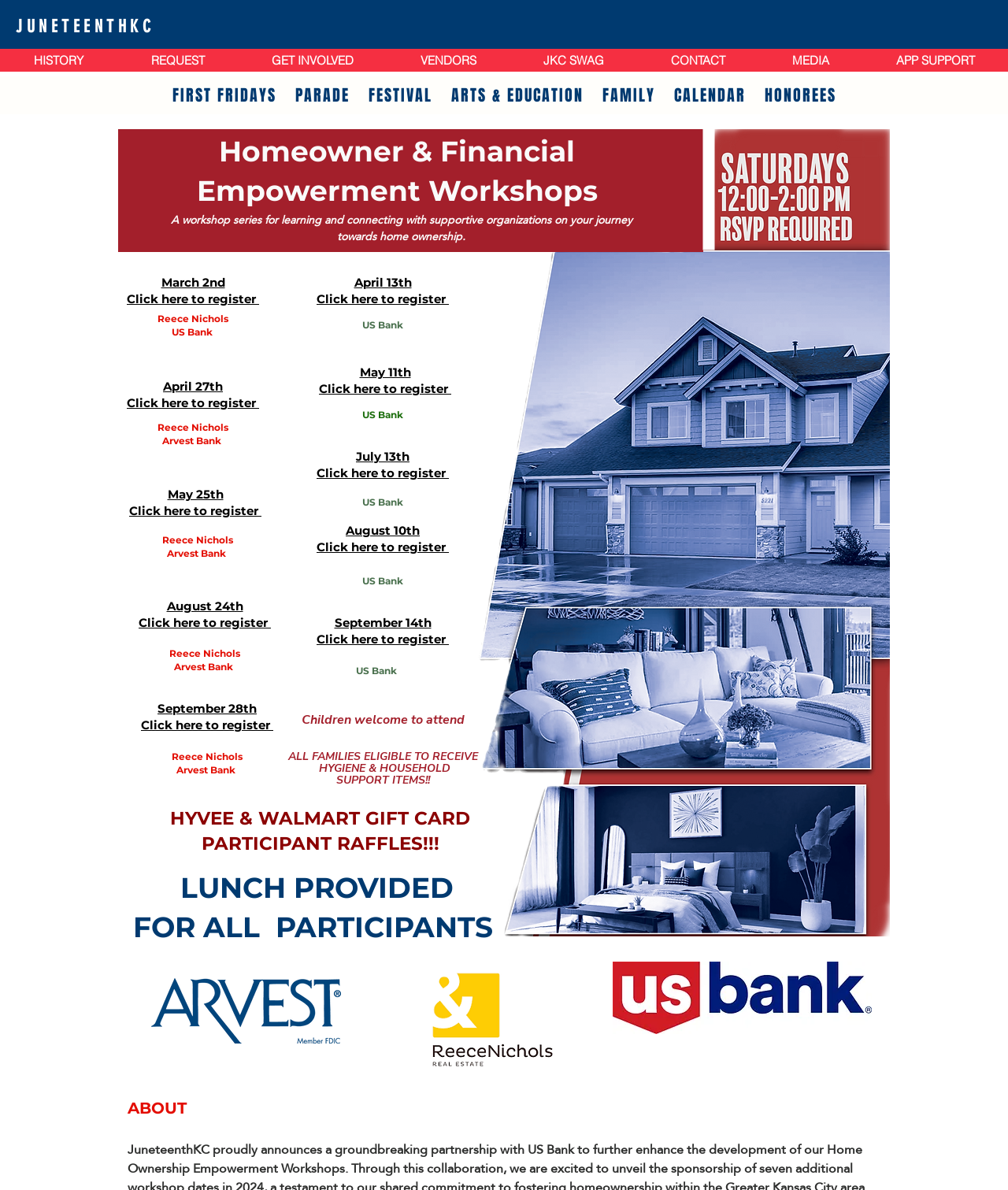Pinpoint the bounding box coordinates of the element you need to click to execute the following instruction: "Click on the FESTIVAL link". The bounding box should be represented by four float numbers between 0 and 1, in the format [left, top, right, bottom].

[0.357, 0.064, 0.436, 0.096]